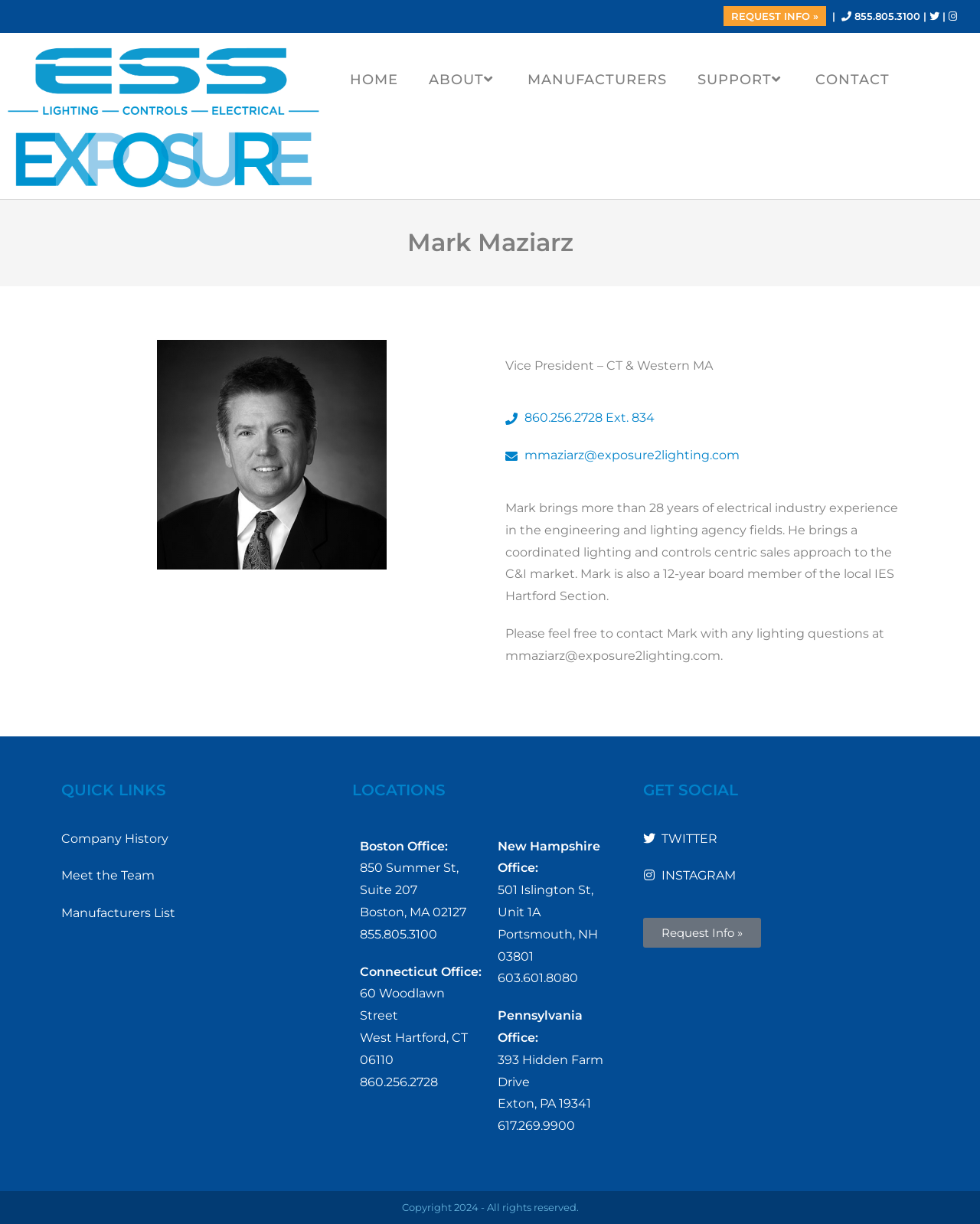Pinpoint the bounding box coordinates of the area that must be clicked to complete this instruction: "Click the REQUEST INFO link".

[0.746, 0.008, 0.835, 0.018]